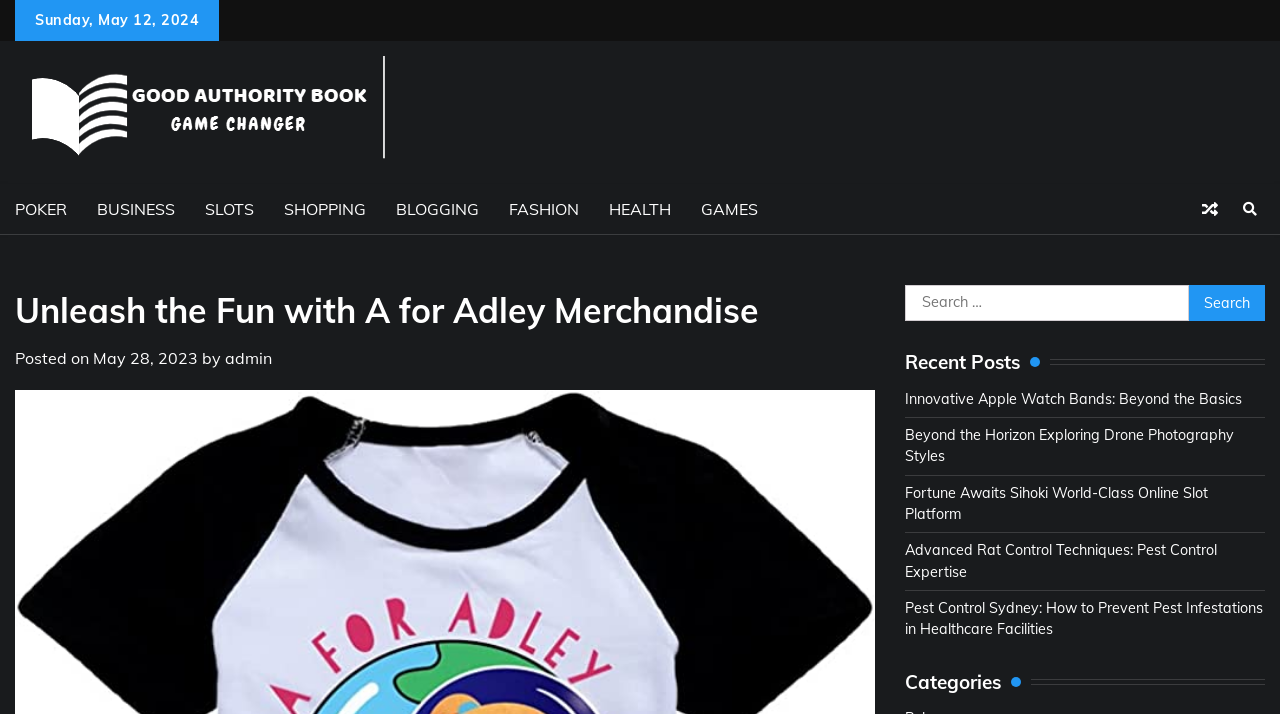Reply to the question with a brief word or phrase: What is the date displayed at the top of the webpage?

Sunday, May 12, 2024